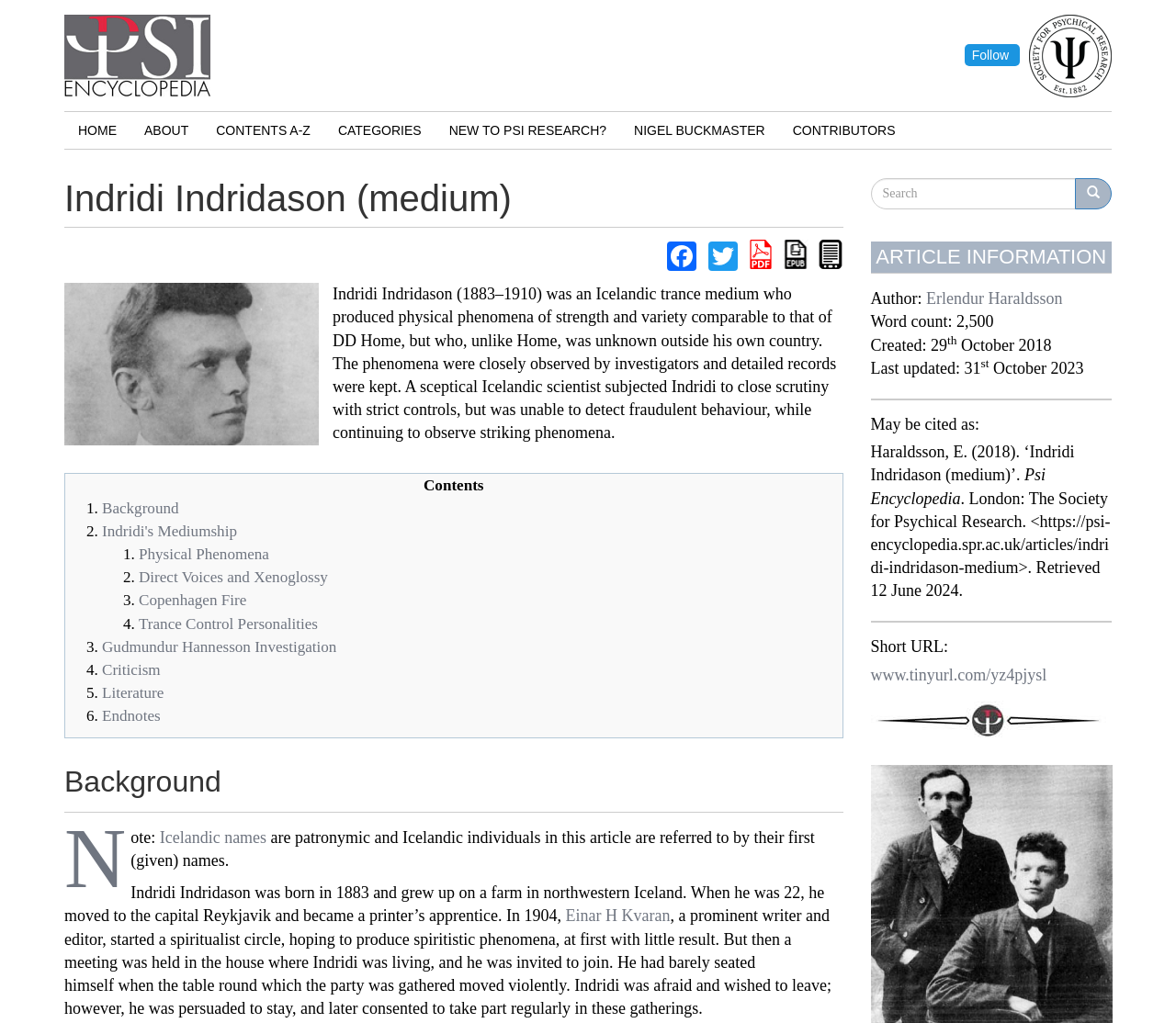Based on the element description About, identify the bounding box of the UI element in the given webpage screenshot. The coordinates should be in the format (top-left x, top-left y, bottom-right x, bottom-right y) and must be between 0 and 1.

[0.111, 0.11, 0.172, 0.145]